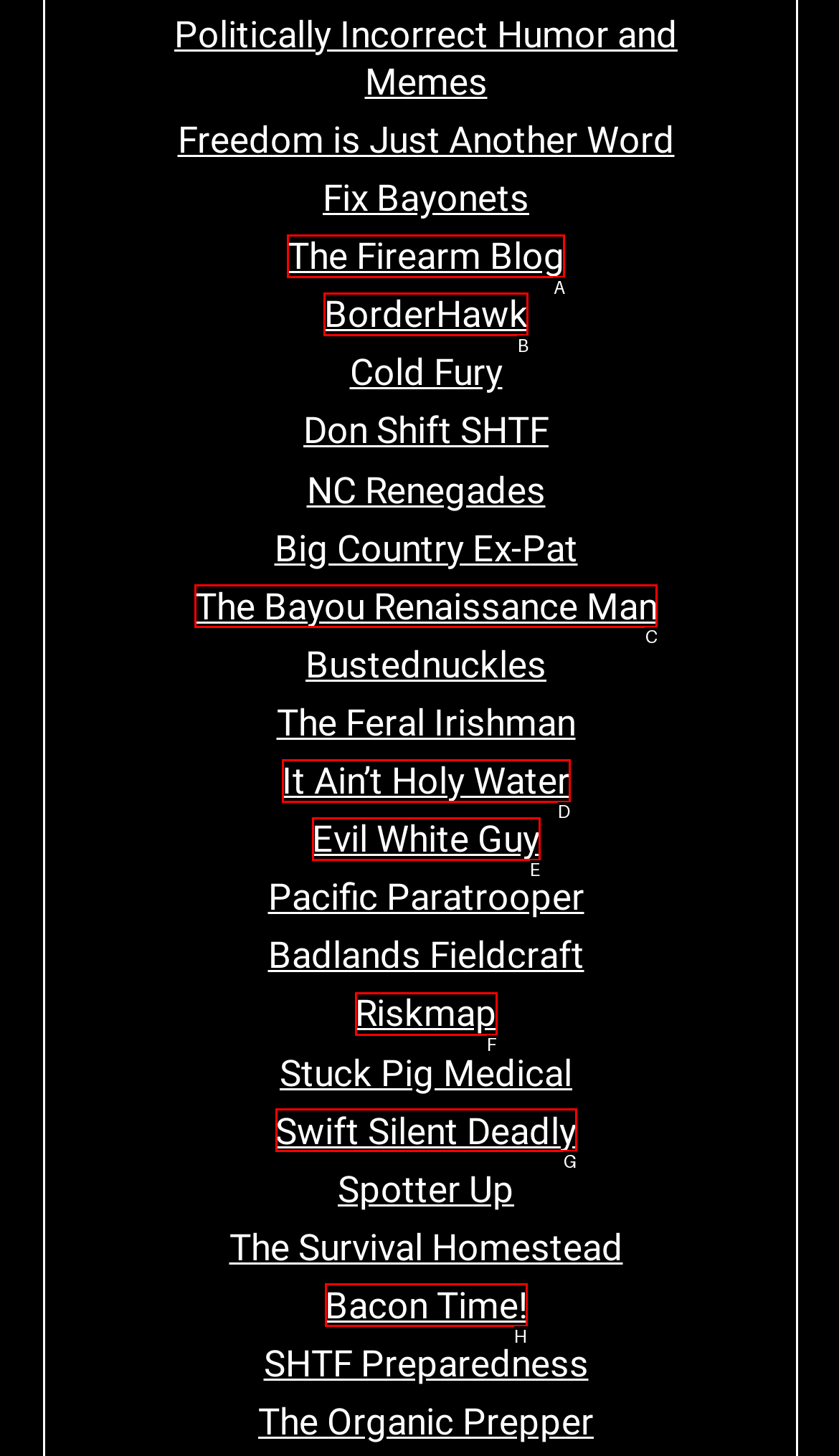Choose the option that matches the following description: It Ain’t Holy Water
Answer with the letter of the correct option.

D